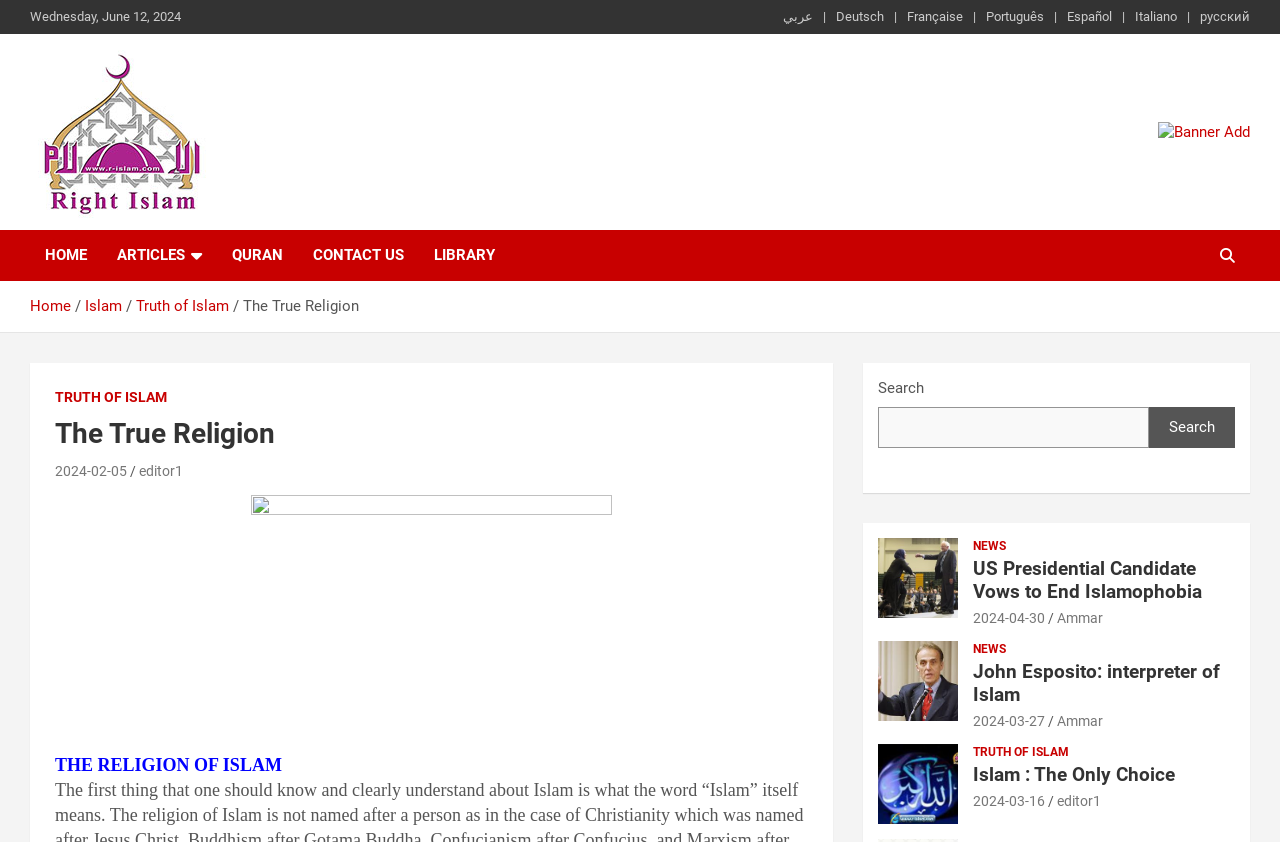What languages are available on this website?
Look at the screenshot and respond with one word or a short phrase.

Multiple languages